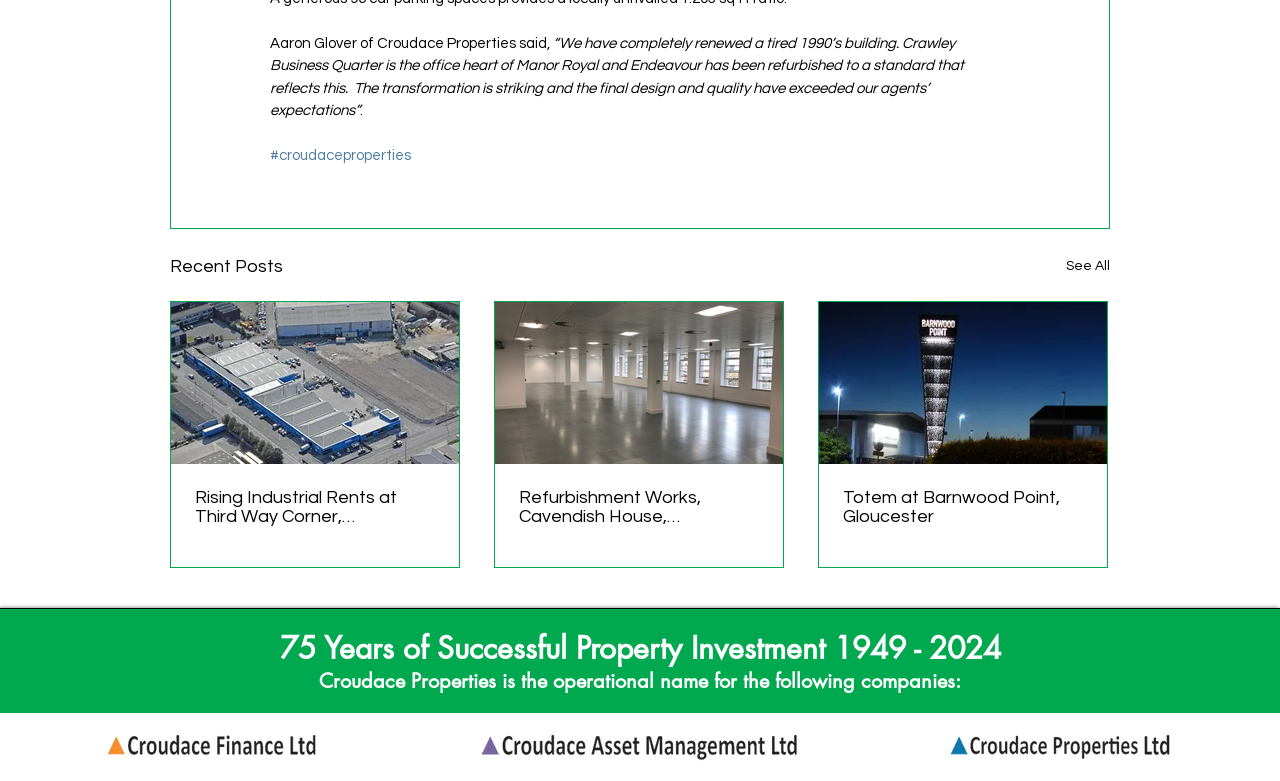Determine the bounding box coordinates of the target area to click to execute the following instruction: "See all recent posts."

[0.833, 0.322, 0.867, 0.359]